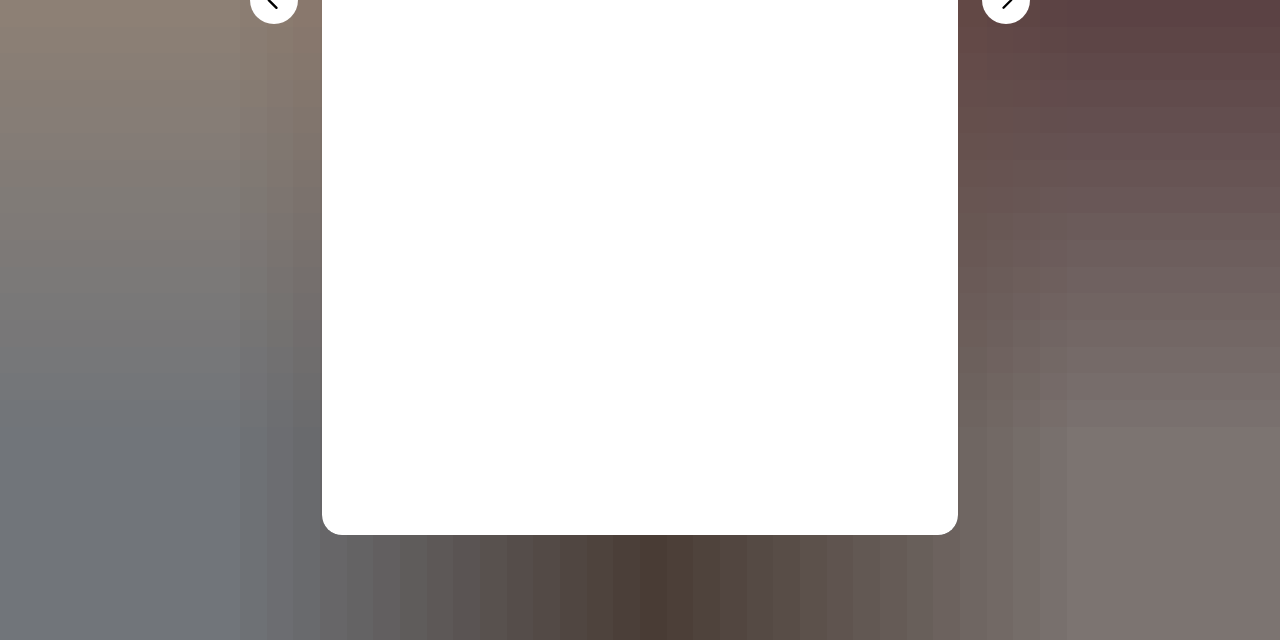Bounding box coordinates are specified in the format (top-left x, top-left y, bottom-right x, bottom-right y). All values are floating point numbers bounded between 0 and 1. Please provide the bounding box coordinate of the region this sentence describes: Advertising

None